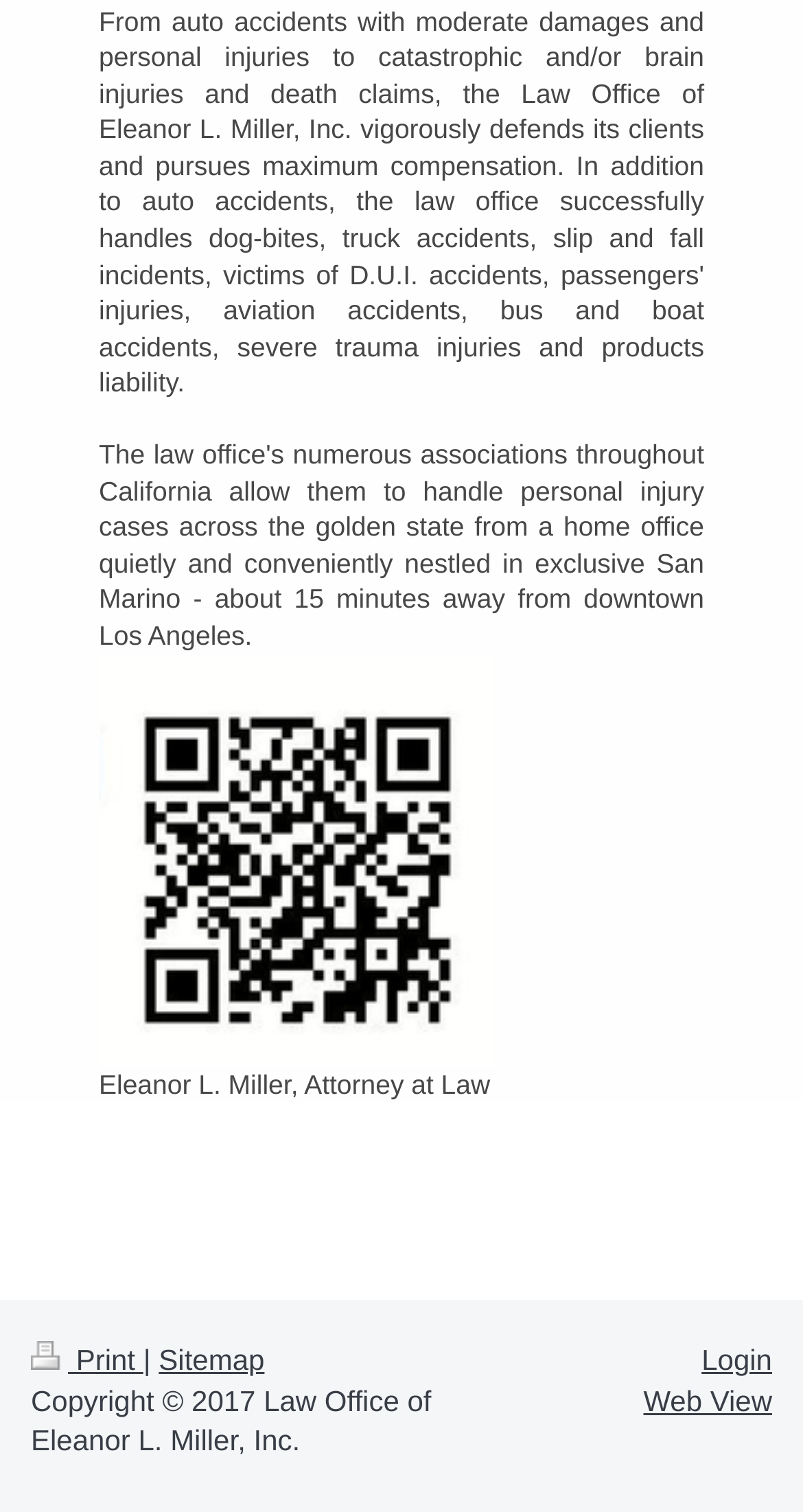Using the description "AWARDS PROGRAM MANAGEMENT →", predict the bounding box of the relevant HTML element.

None